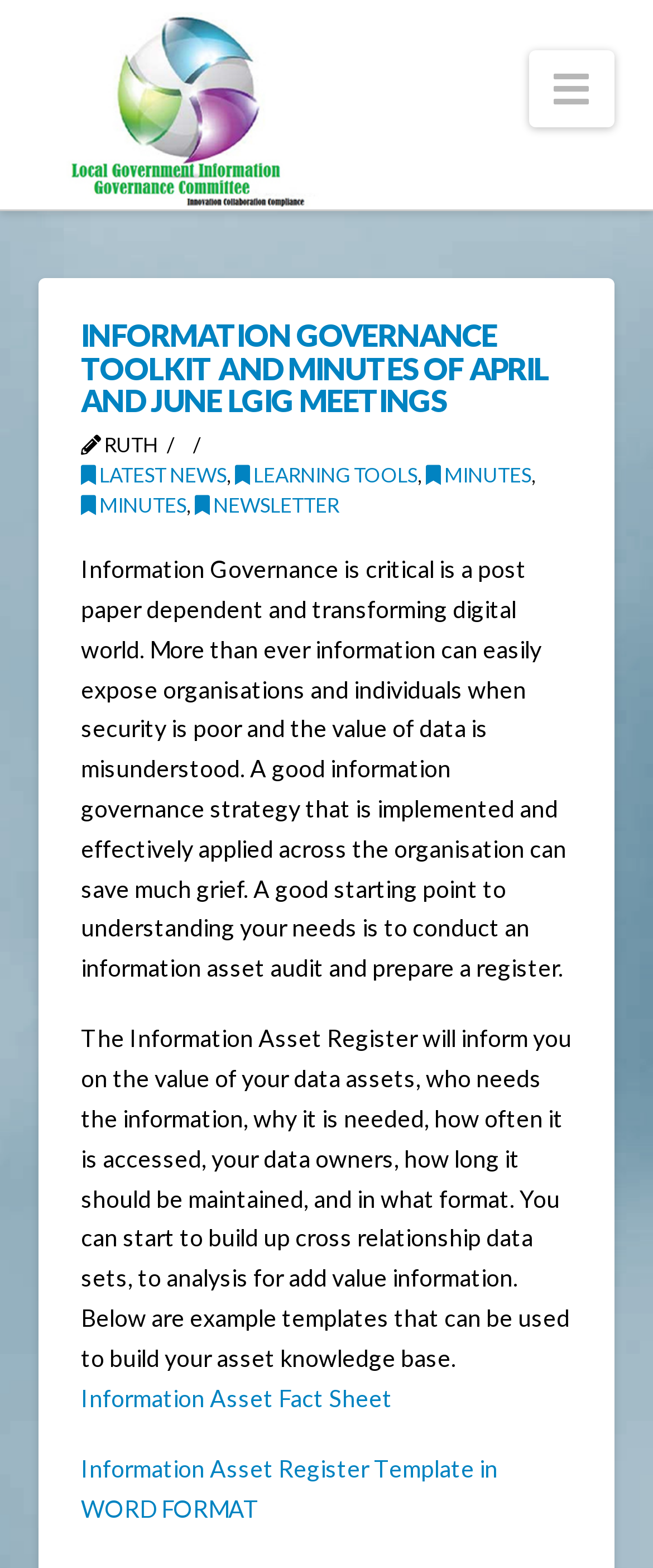Refer to the image and answer the question with as much detail as possible: What is the role of data owners in an organization?

The webpage mentions data owners as one of the pieces of information that can be obtained from an Information Asset Register, but it does not specify the role of data owners in an organization.